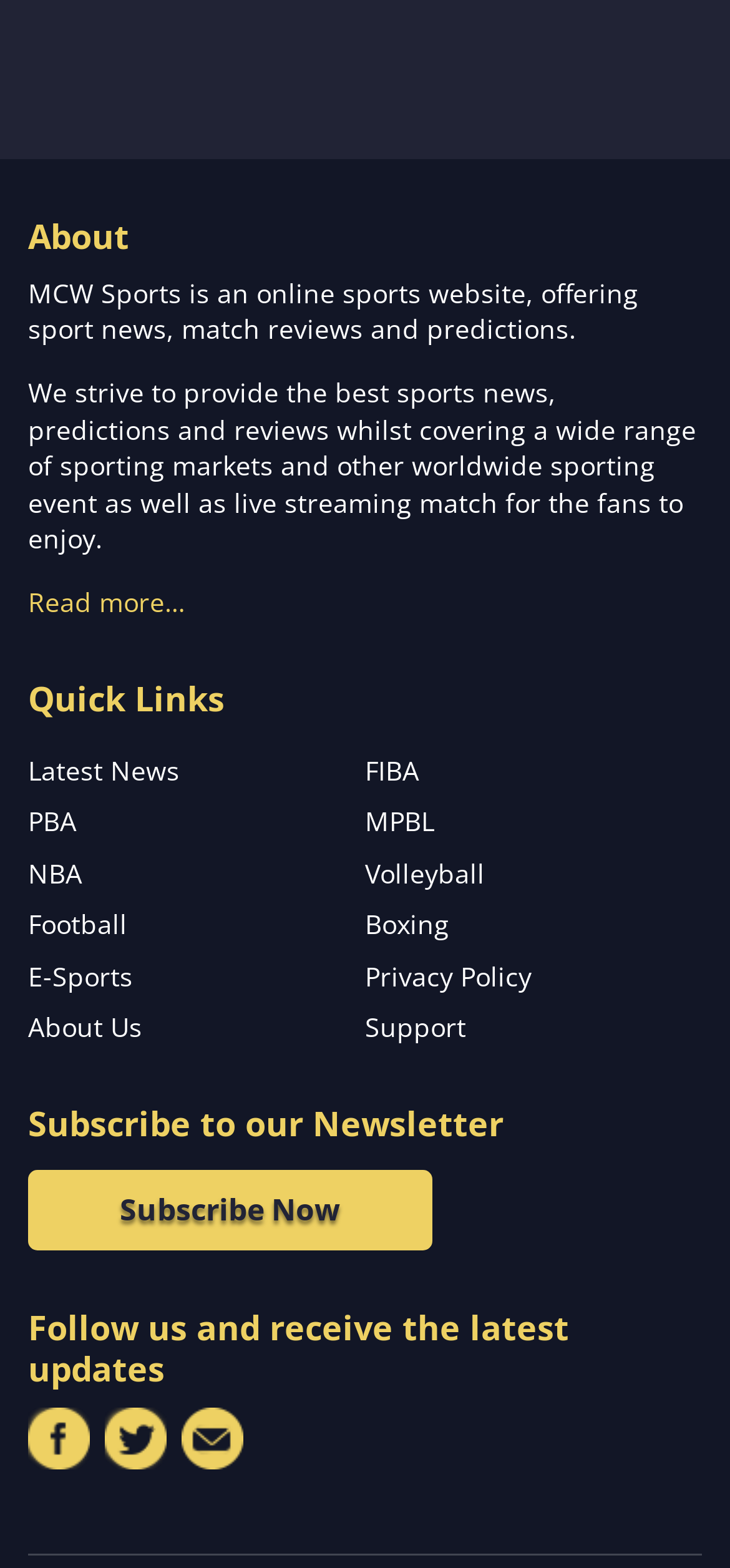How can users stay updated with the website?
Using the visual information from the image, give a one-word or short-phrase answer.

Subscribe to the newsletter or follow on social media